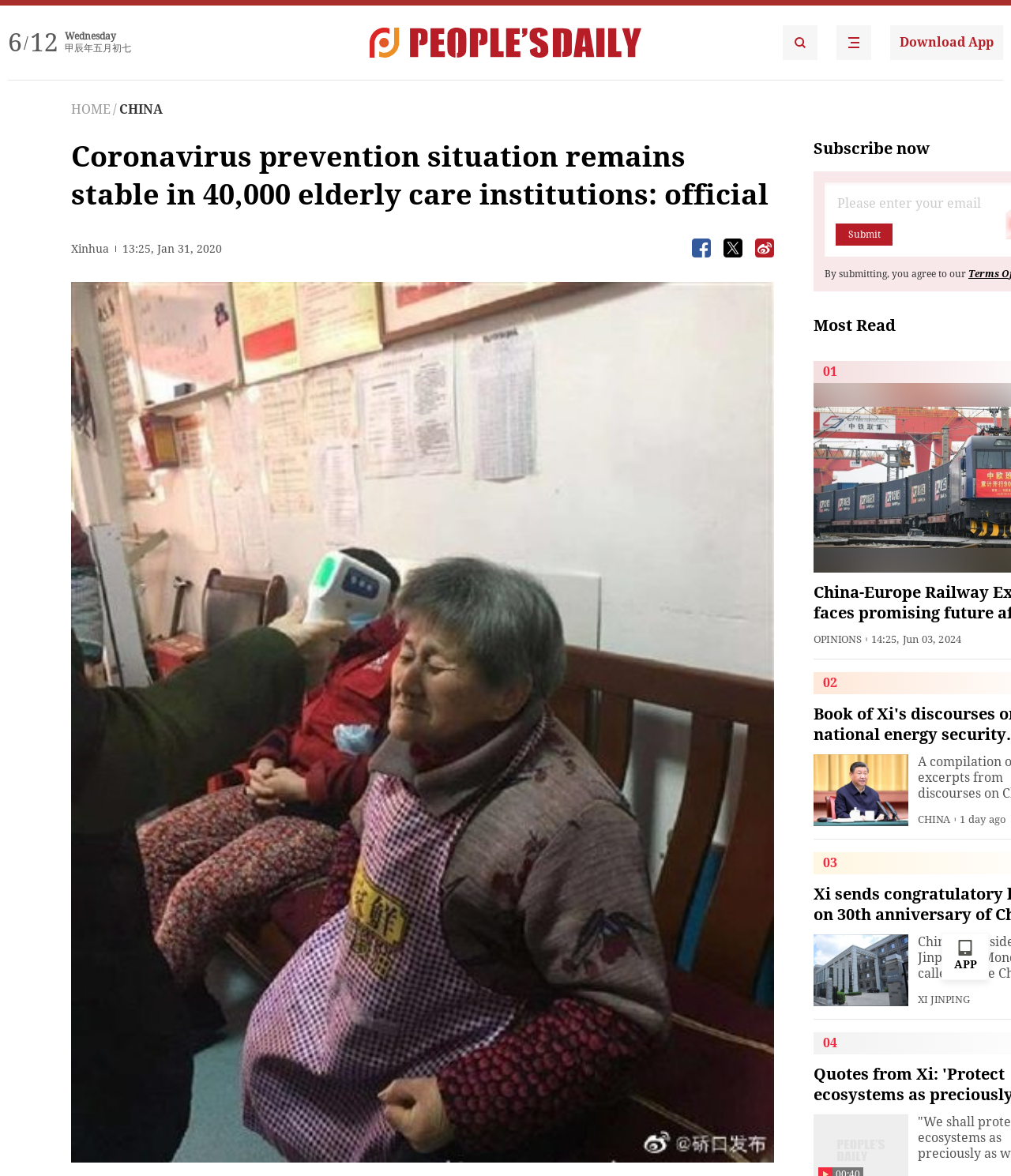Examine the image carefully and respond to the question with a detailed answer: 
What is the category of the news article?

I found the category of the news article by looking at the text 'CHINA' which is located above the news article title.